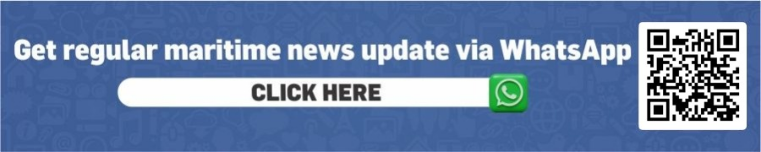What is the color of the WhatsApp icon?
Refer to the image and provide a one-word or short phrase answer.

Green